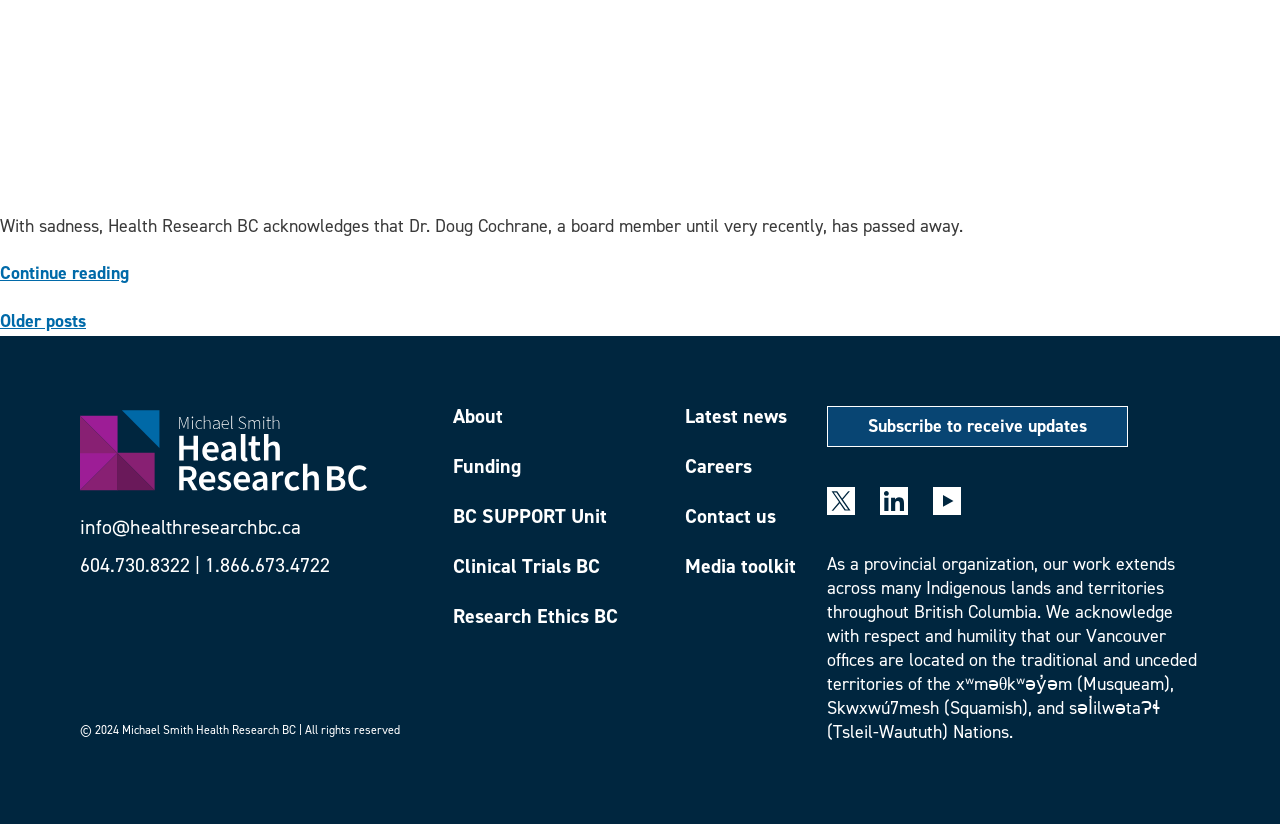Please identify the bounding box coordinates for the region that you need to click to follow this instruction: "Learn more about NetGuardian 832A".

None